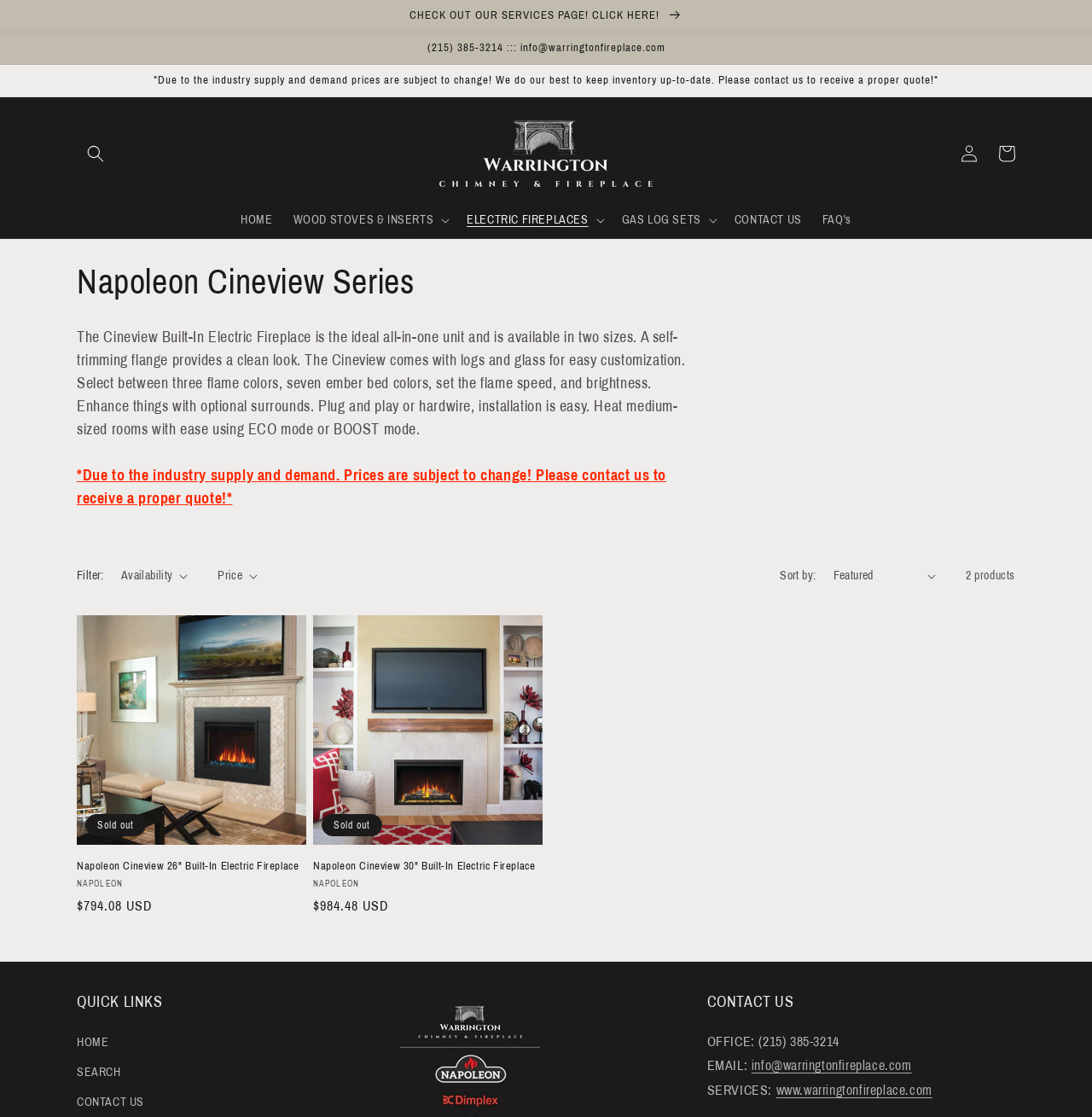What is the vendor of the products on this page?
Look at the screenshot and give a one-word or phrase answer.

NAPOLEON